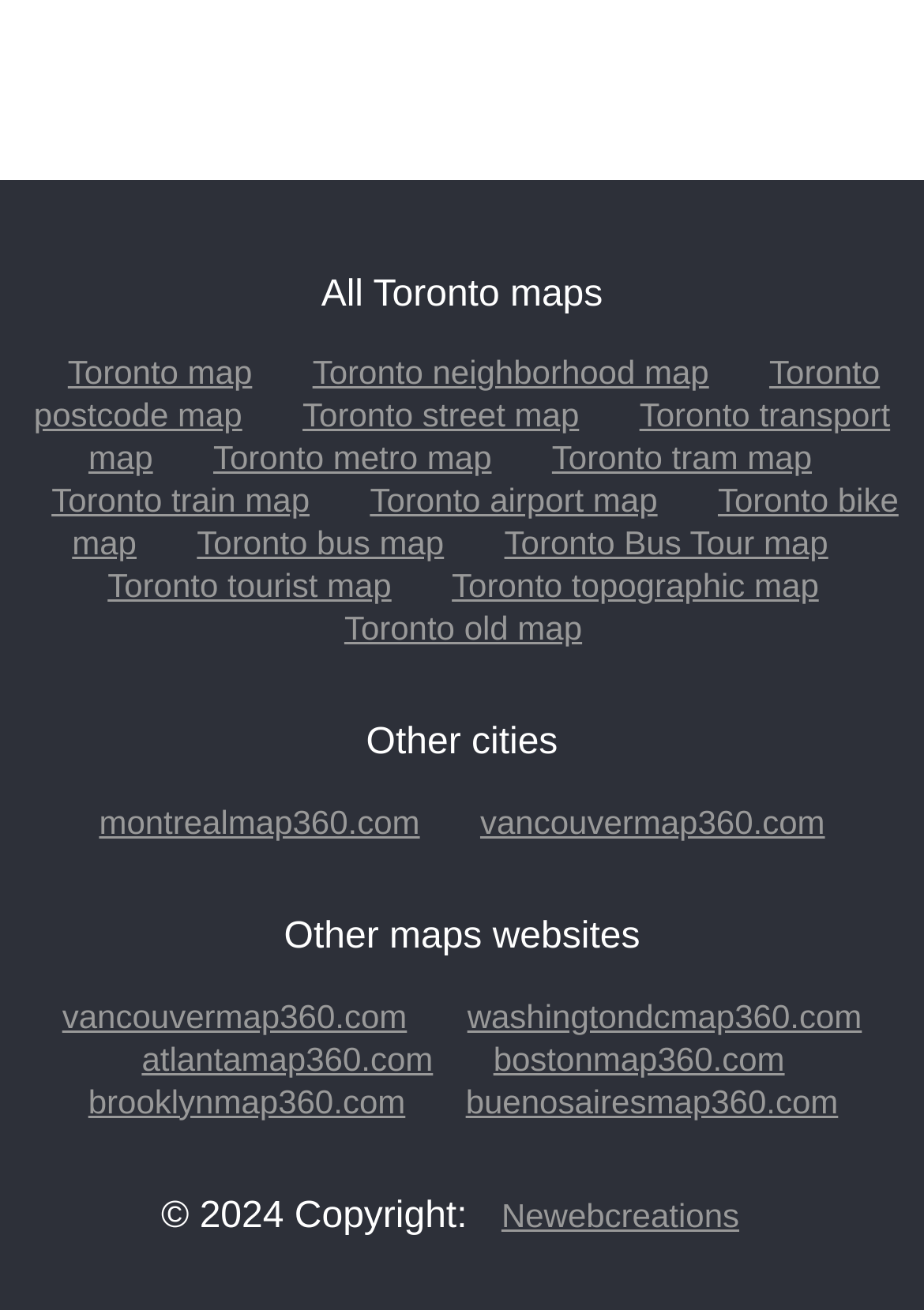Determine the bounding box coordinates of the clickable region to execute the instruction: "View Toronto map". The coordinates should be four float numbers between 0 and 1, denoted as [left, top, right, bottom].

[0.048, 0.27, 0.299, 0.299]